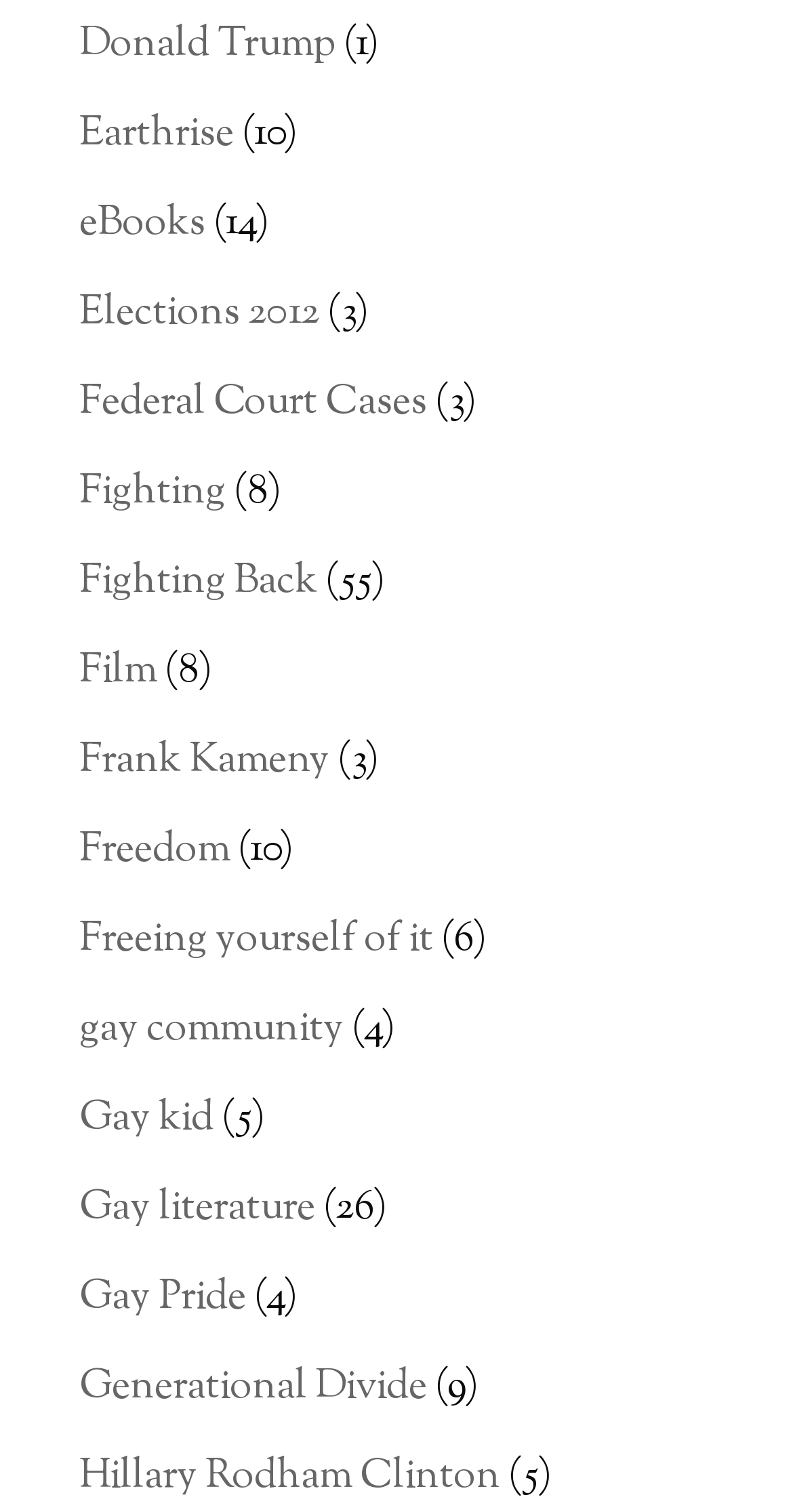Highlight the bounding box coordinates of the element you need to click to perform the following instruction: "Read about Hillary Rodham Clinton."

[0.1, 0.958, 0.631, 0.997]